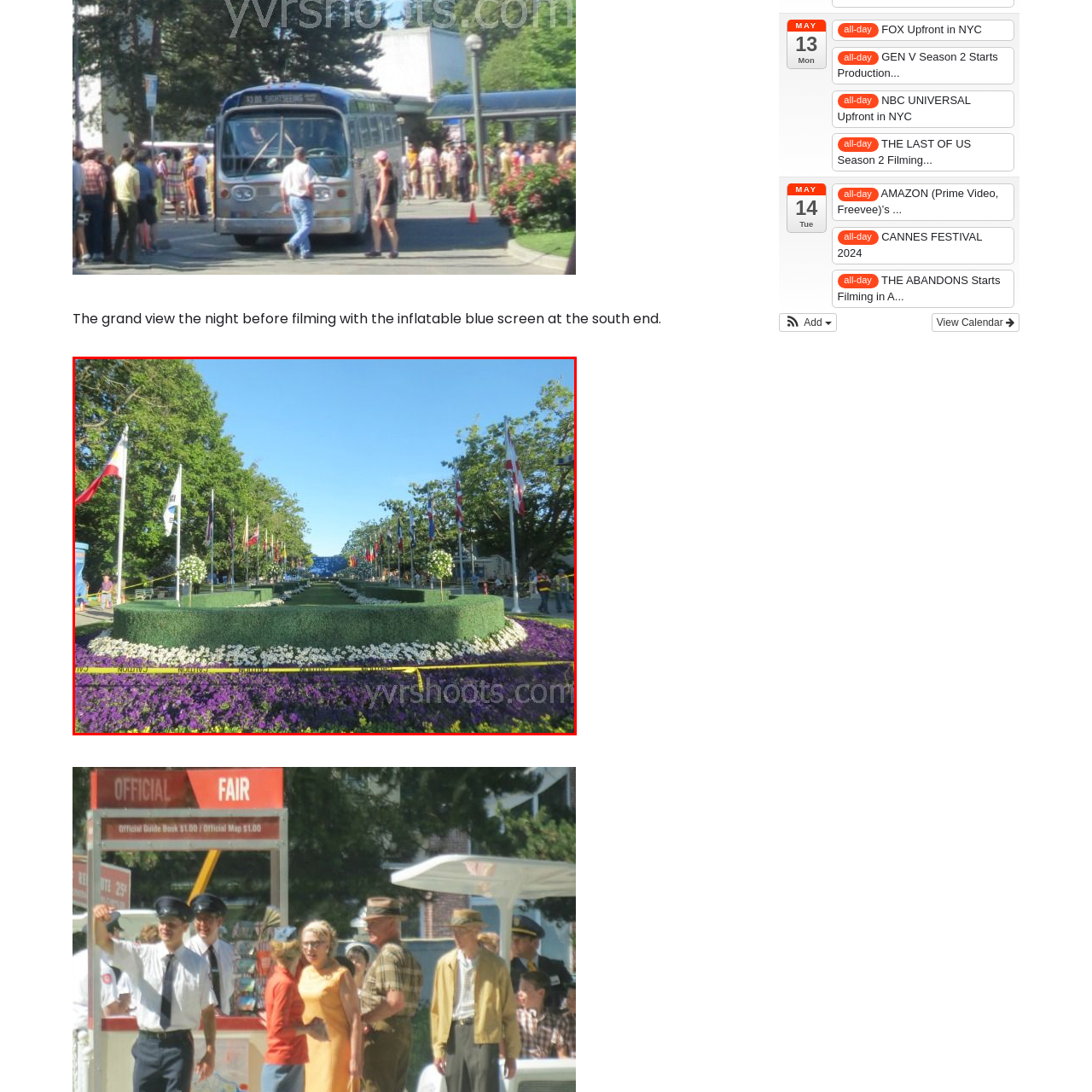Refer to the image contained within the red box, What is the purpose of the blue screen?
 Provide your response as a single word or phrase.

Film or event preparation